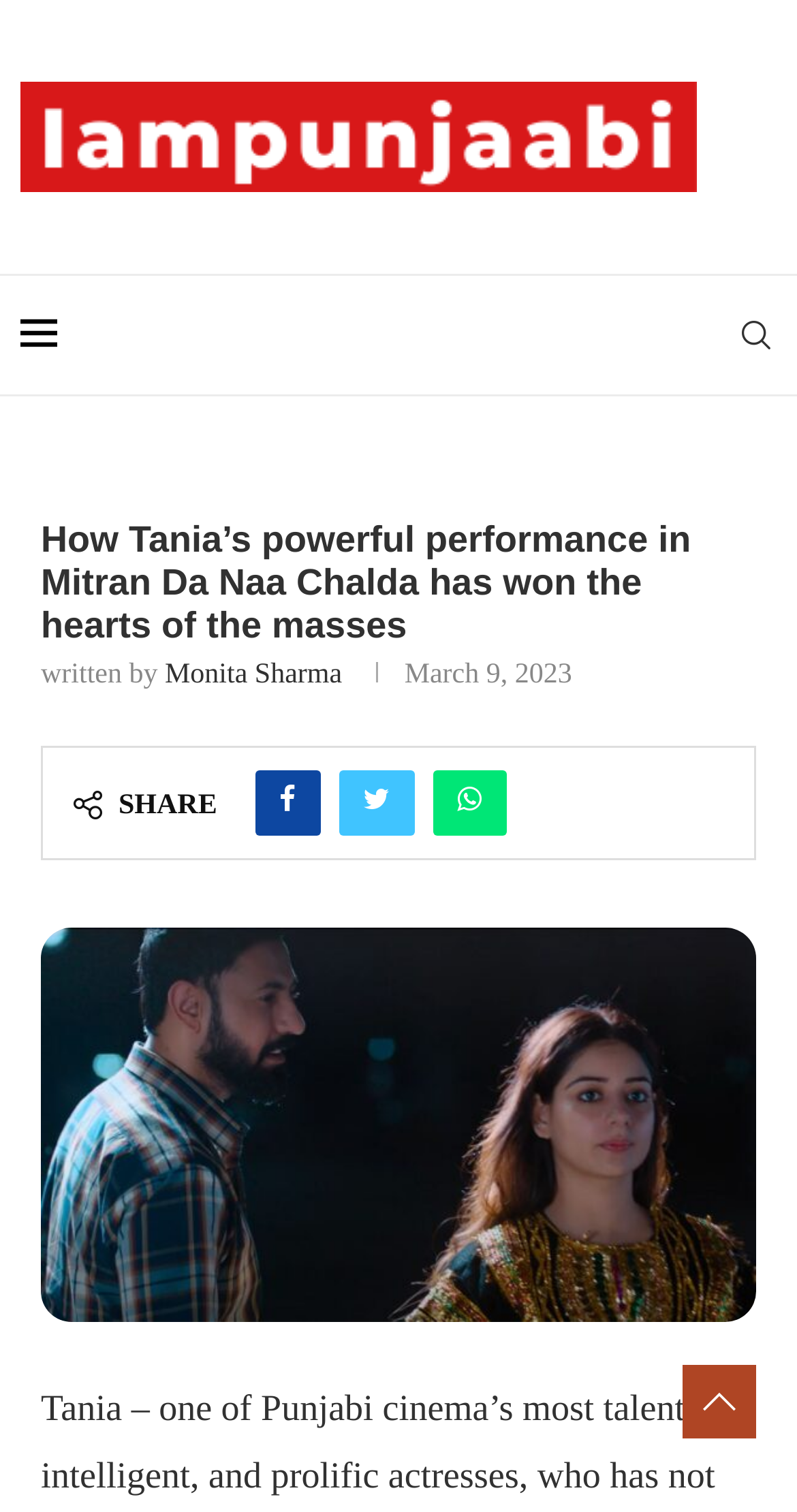Identify the bounding box for the described UI element. Provide the coordinates in (top-left x, top-left y, bottom-right x, bottom-right y) format with values ranging from 0 to 1: aria-label="Facebook" title="Facebook"

None